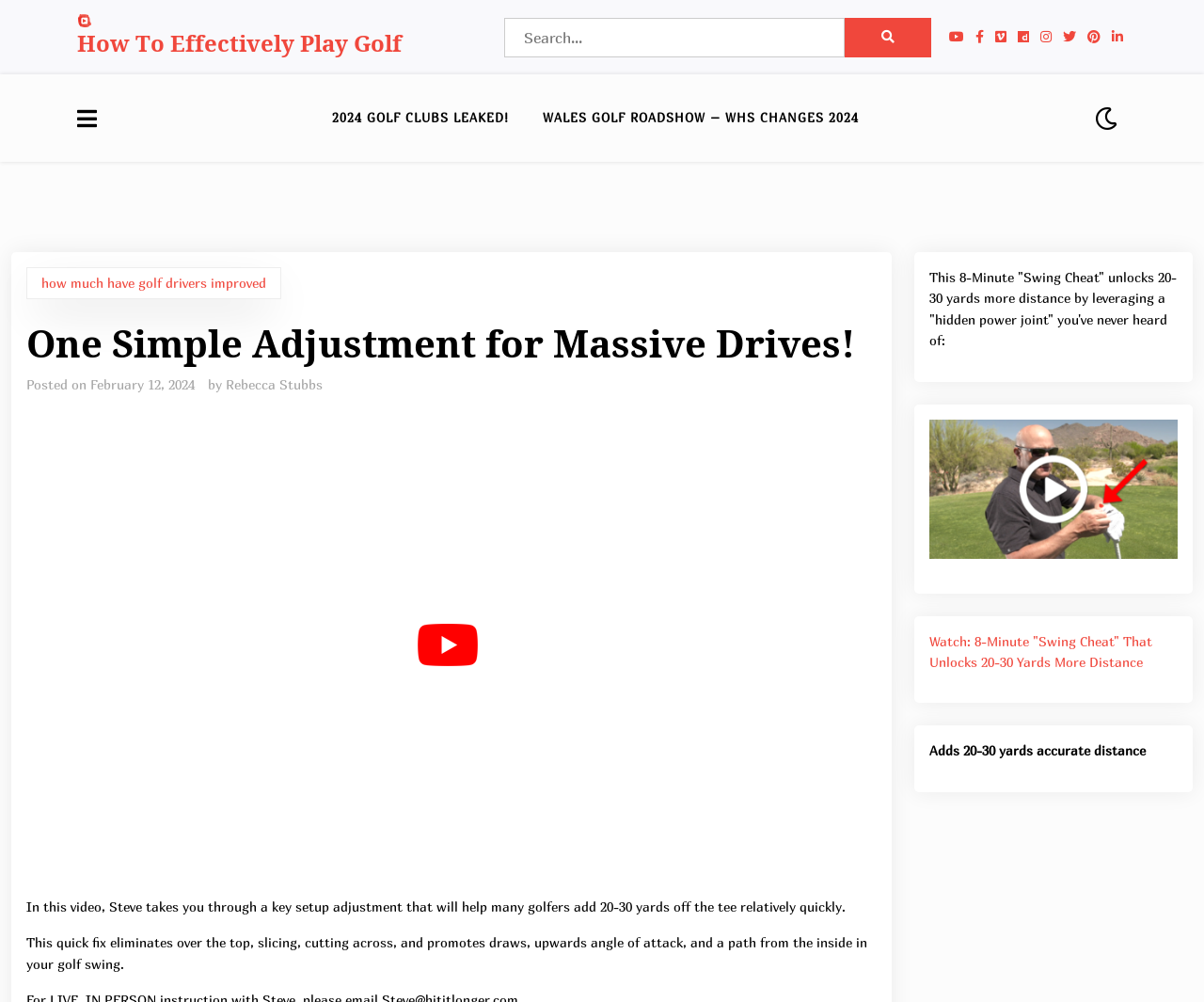Locate the bounding box coordinates of the region to be clicked to comply with the following instruction: "Search for something". The coordinates must be four float numbers between 0 and 1, in the form [left, top, right, bottom].

[0.418, 0.017, 0.702, 0.057]